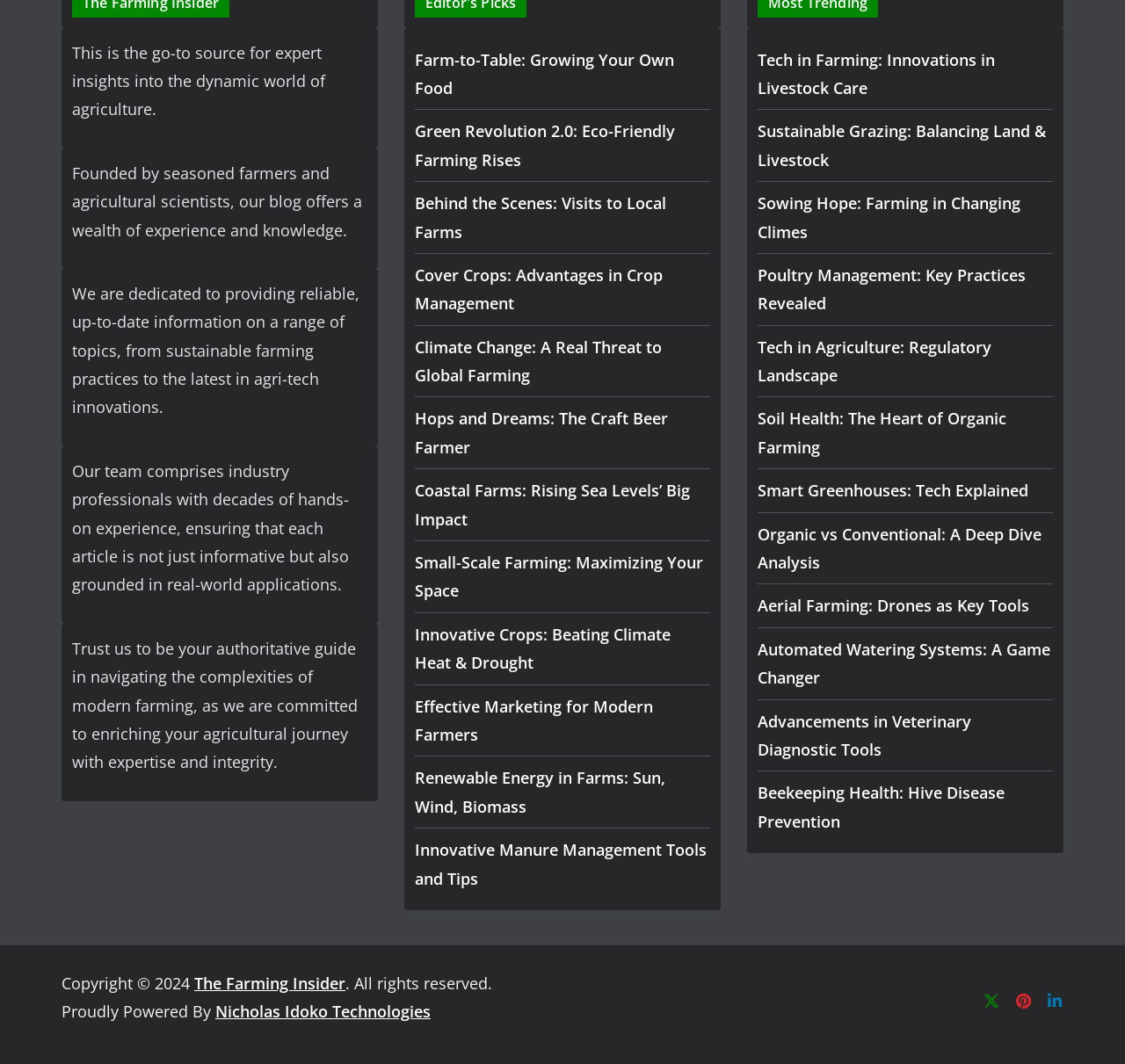Using the format (top-left x, top-left y, bottom-right x, bottom-right y), and given the element description, identify the bounding box coordinates within the screenshot: Advancements in Veterinary Diagnostic Tools

[0.673, 0.668, 0.863, 0.714]